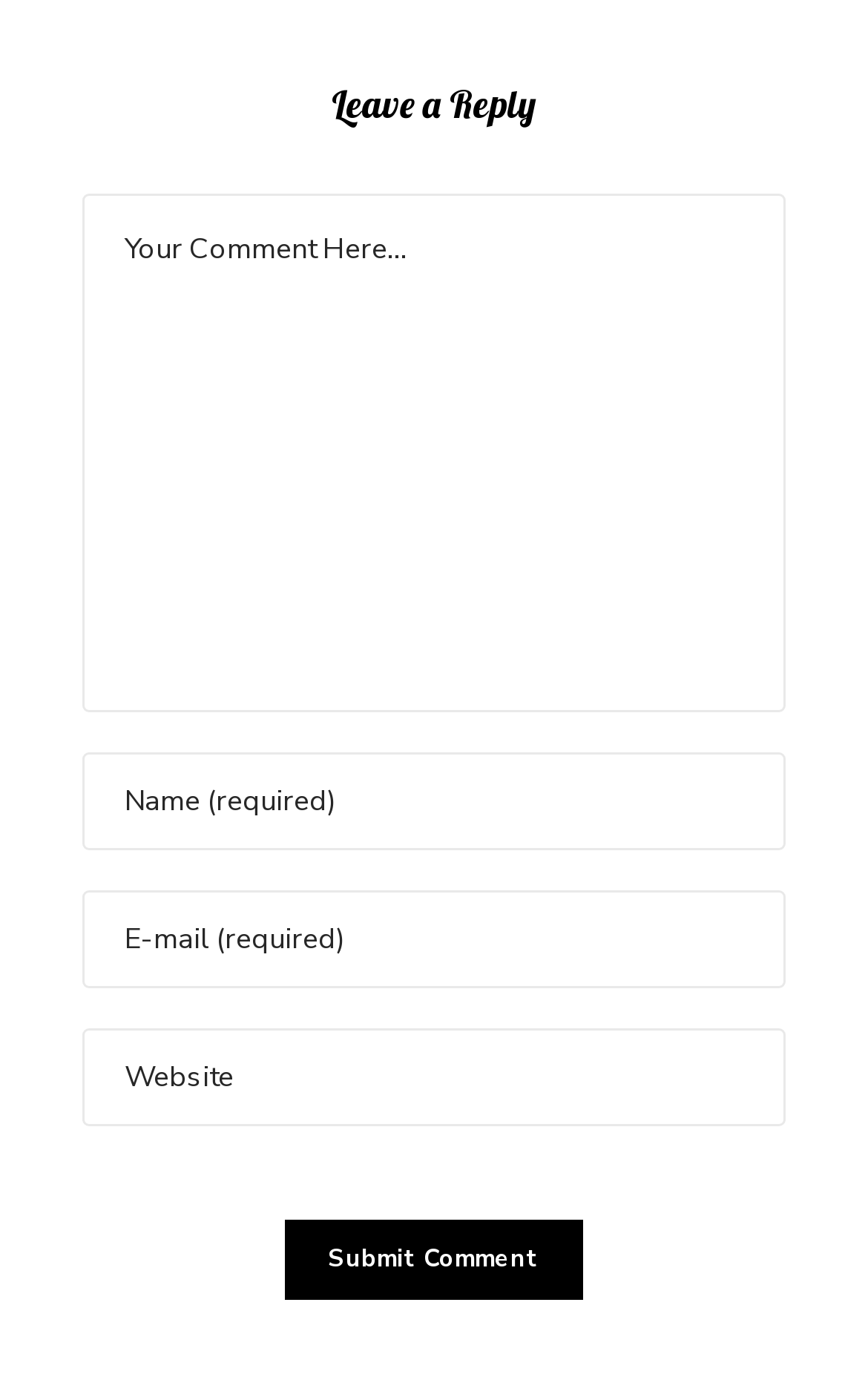Given the description: "name="author" placeholder="Name (required)"", determine the bounding box coordinates of the UI element. The coordinates should be formatted as four float numbers between 0 and 1, [left, top, right, bottom].

[0.095, 0.546, 0.905, 0.617]